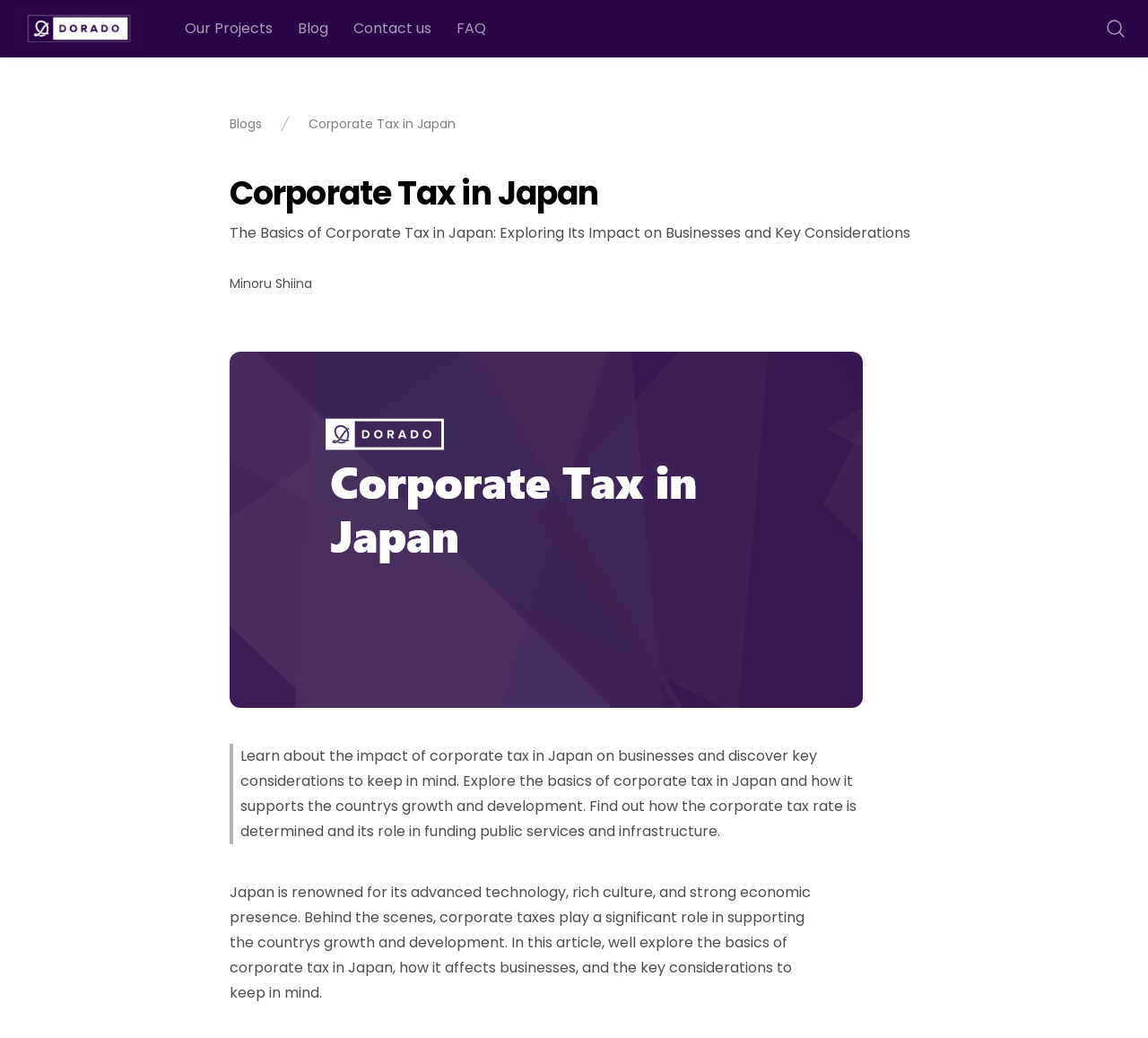Please look at the image and answer the question with a detailed explanation: What is the role of corporate tax in Japan's growth and development?

According to the static text 'Behind the scenes, corporate taxes play a significant role in supporting the country's growth and development.', corporate tax plays a significant role in Japan's growth and development.